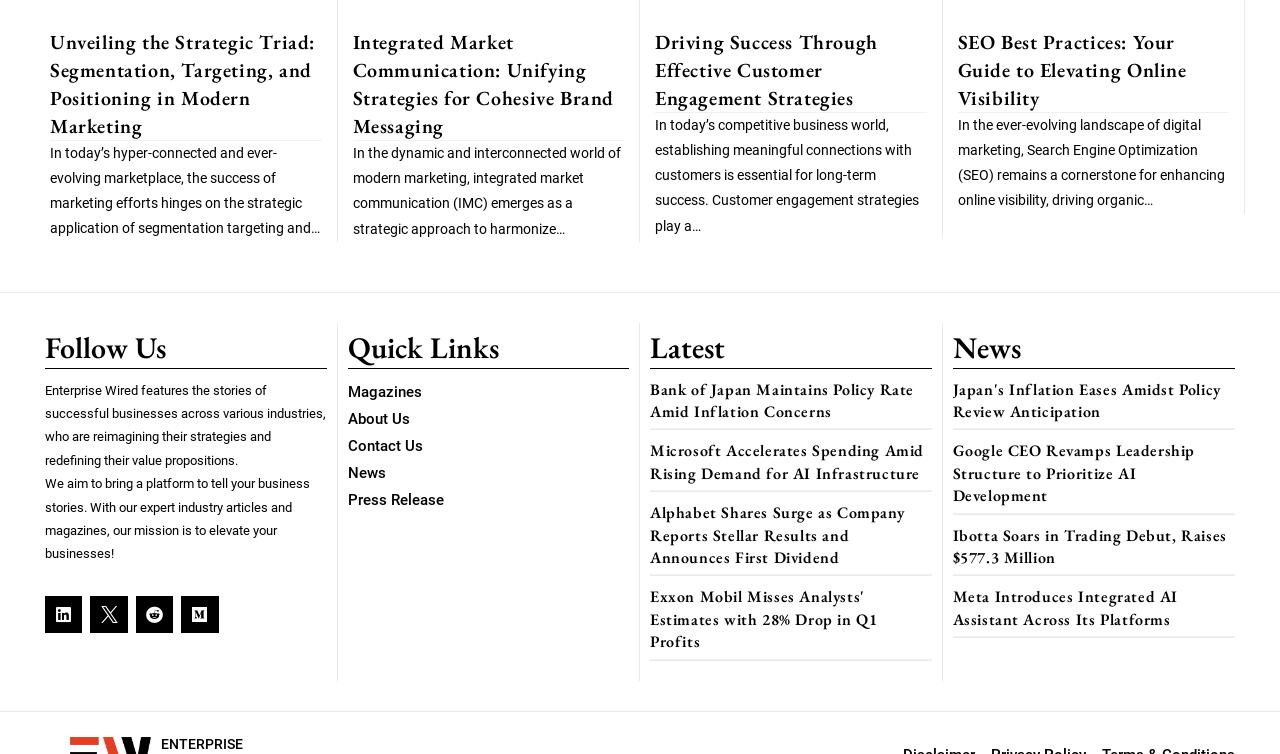Locate the bounding box coordinates of the element that should be clicked to execute the following instruction: "Follow Enterprise Wired on LinkedIn".

[0.035, 0.79, 0.064, 0.84]